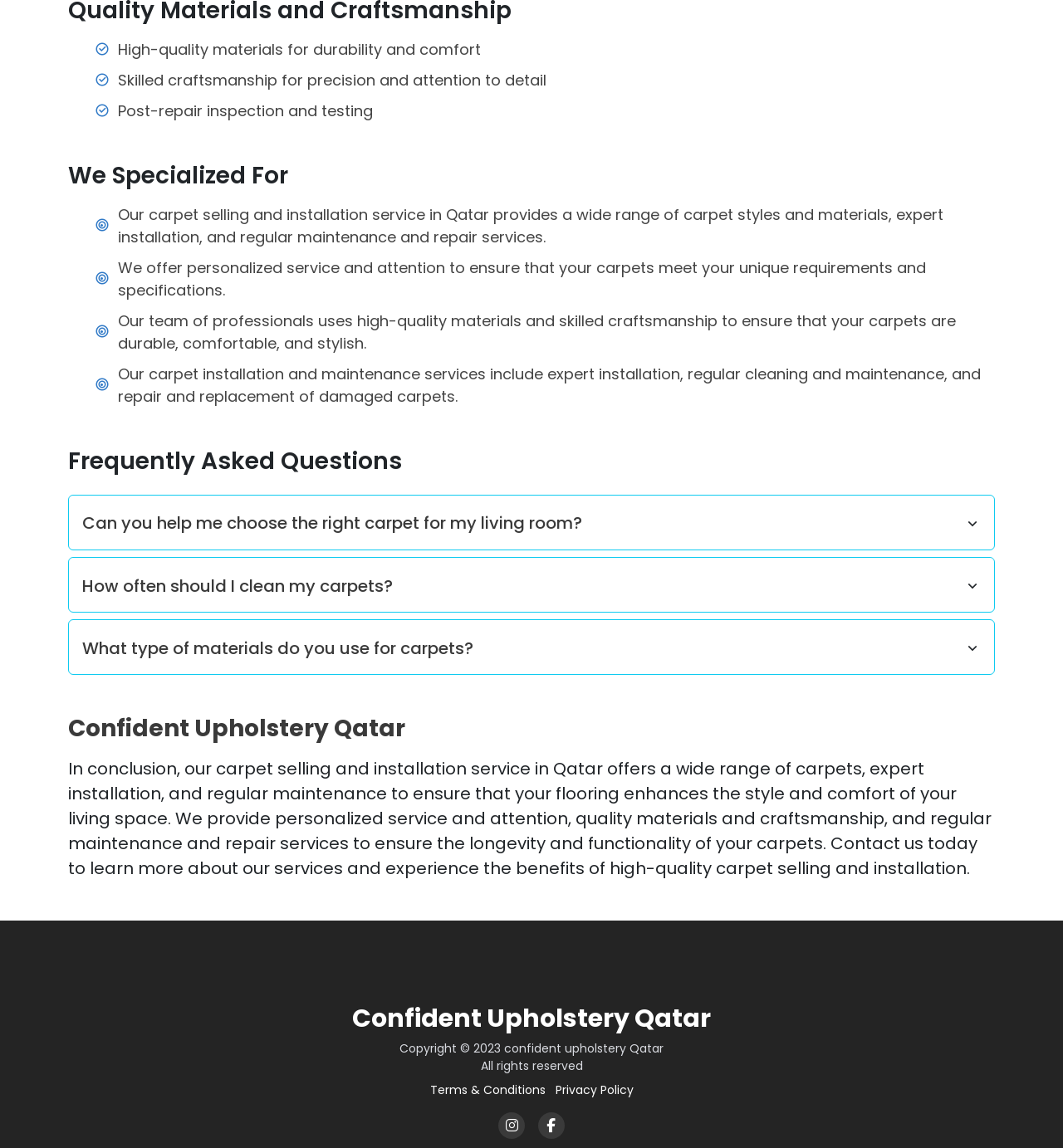Provide a brief response to the question using a single word or phrase: 
What is the purpose of the 'Frequently Asked Questions' section?

To answer common questions